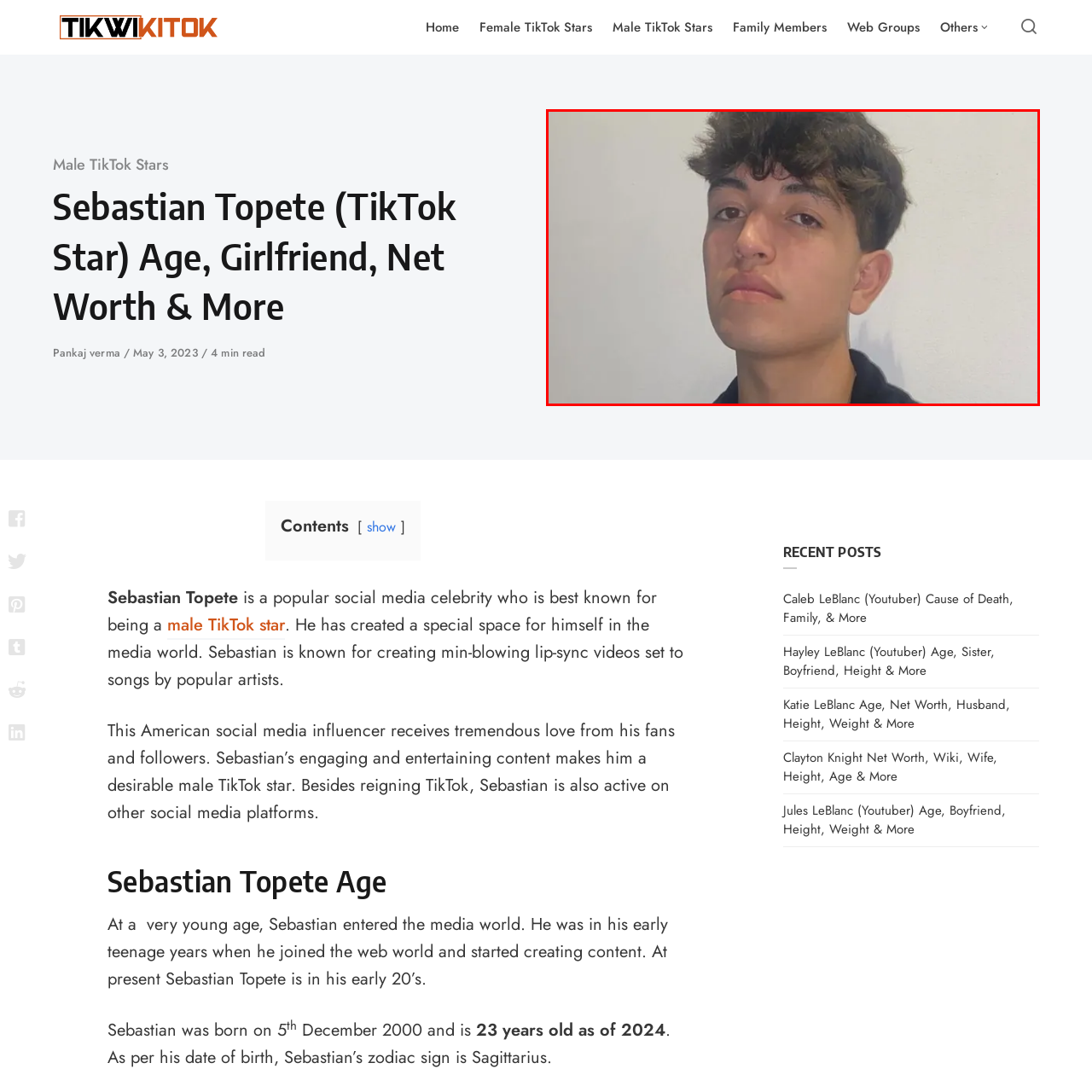Provide a comprehensive description of the image located within the red boundary.

This image features Sebastian Topete, a prominent TikTok star known for his engaging lip-sync videos set to popular music. He has garnered a significant following on social media due to his entertaining content and charismatic presence. In this particular shot, Sebastian is seen with his head slightly tilted, giving a confident and introspective look. His textured wavy hair frames his face, which exhibits a serious expression. The background is minimalist, allowing the focus to remain on him. This image reflects his youthful charm and growing influence within the digital content community, emphasizing his status as a rising star among young influencers.